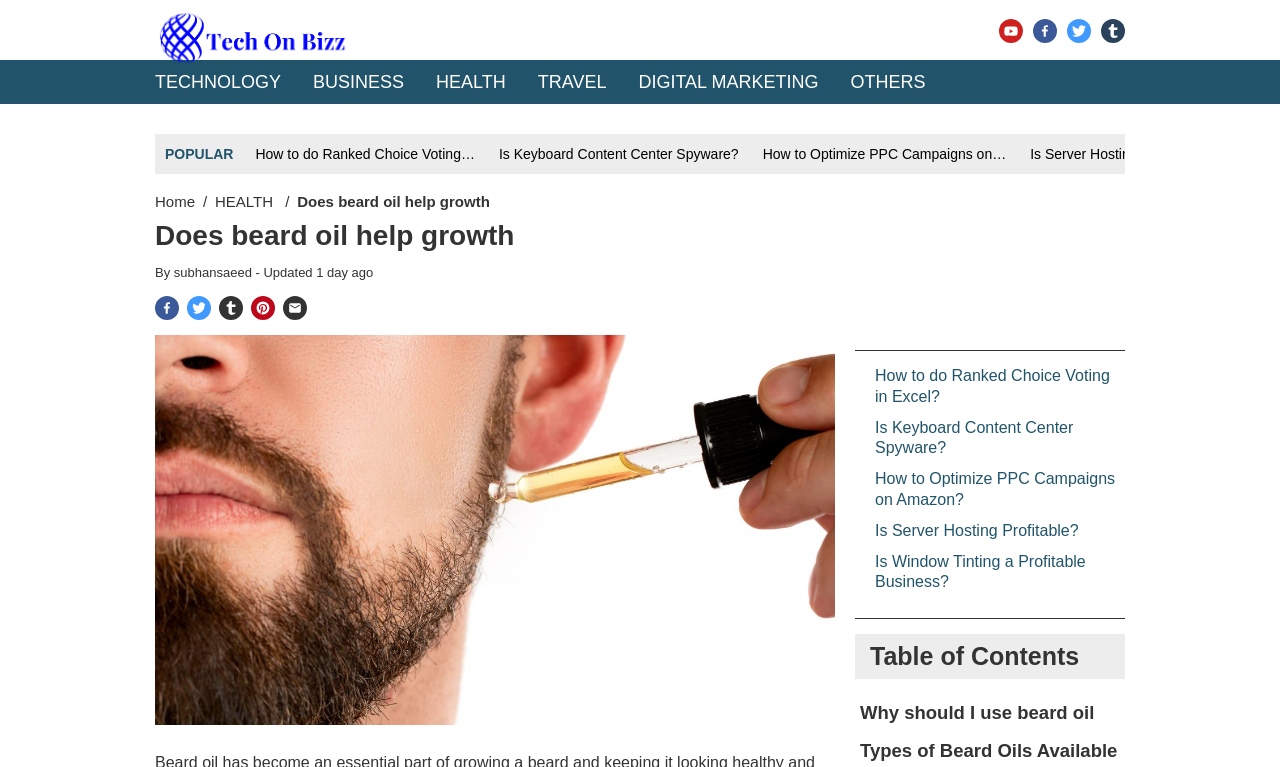Find and indicate the bounding box coordinates of the region you should select to follow the given instruction: "Visit the 'HEALTH' category".

[0.341, 0.095, 0.395, 0.119]